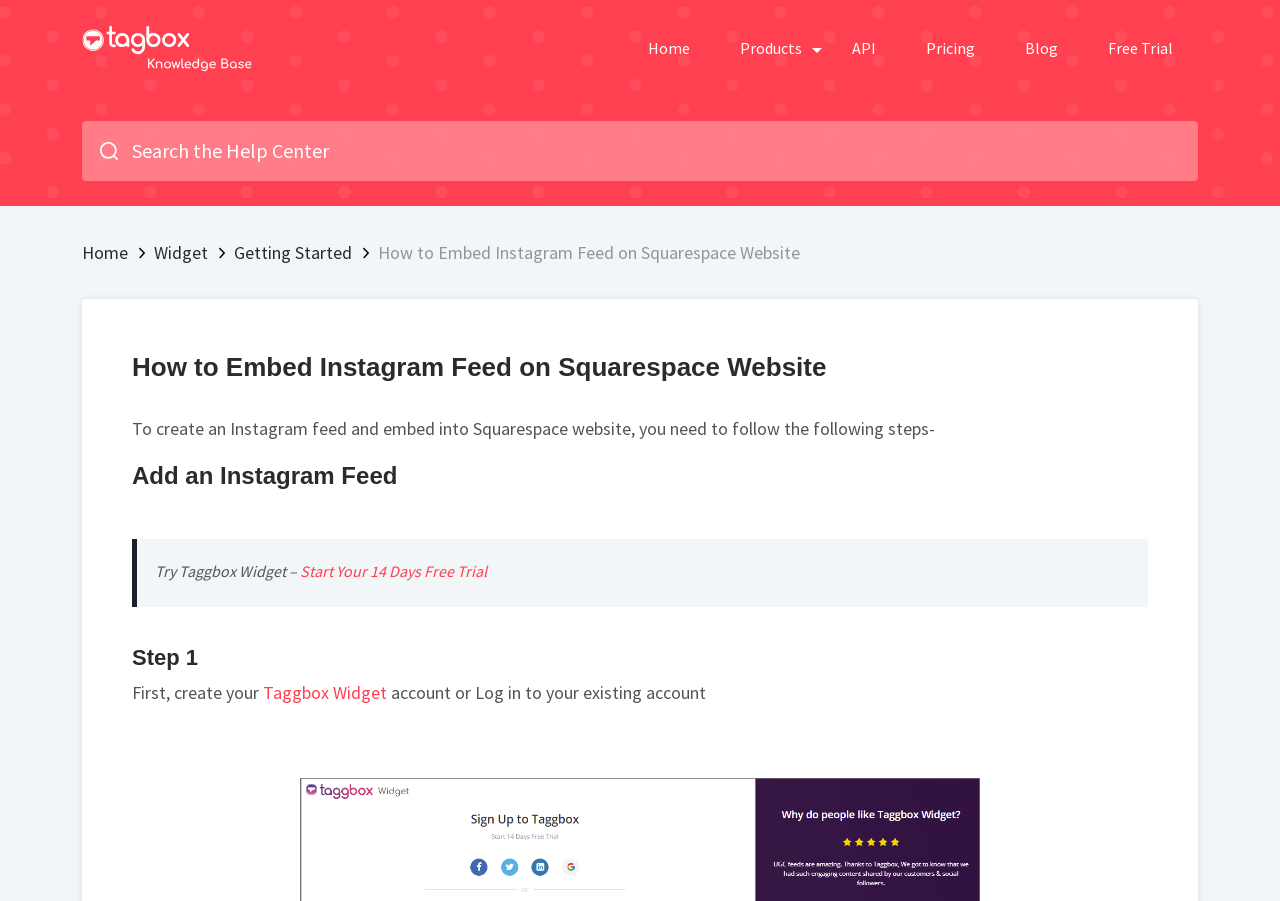Locate the bounding box of the UI element described by: "Home" in the given webpage screenshot.

[0.498, 0.031, 0.547, 0.075]